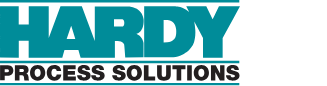Convey all the details present in the image.

The image displays the logo of Hardy Process Solutions, featuring "HARDY" prominently in bold letters at the top, with "PROCESS SOLUTIONS" in a contrasting font below it. The design emphasizes clarity and professionalism, embodying the company's commitment to providing innovative solutions in process management. This logo likely represents the company's identity on their website, aligning with their mission to deliver effective and efficient process solutions to their clients.